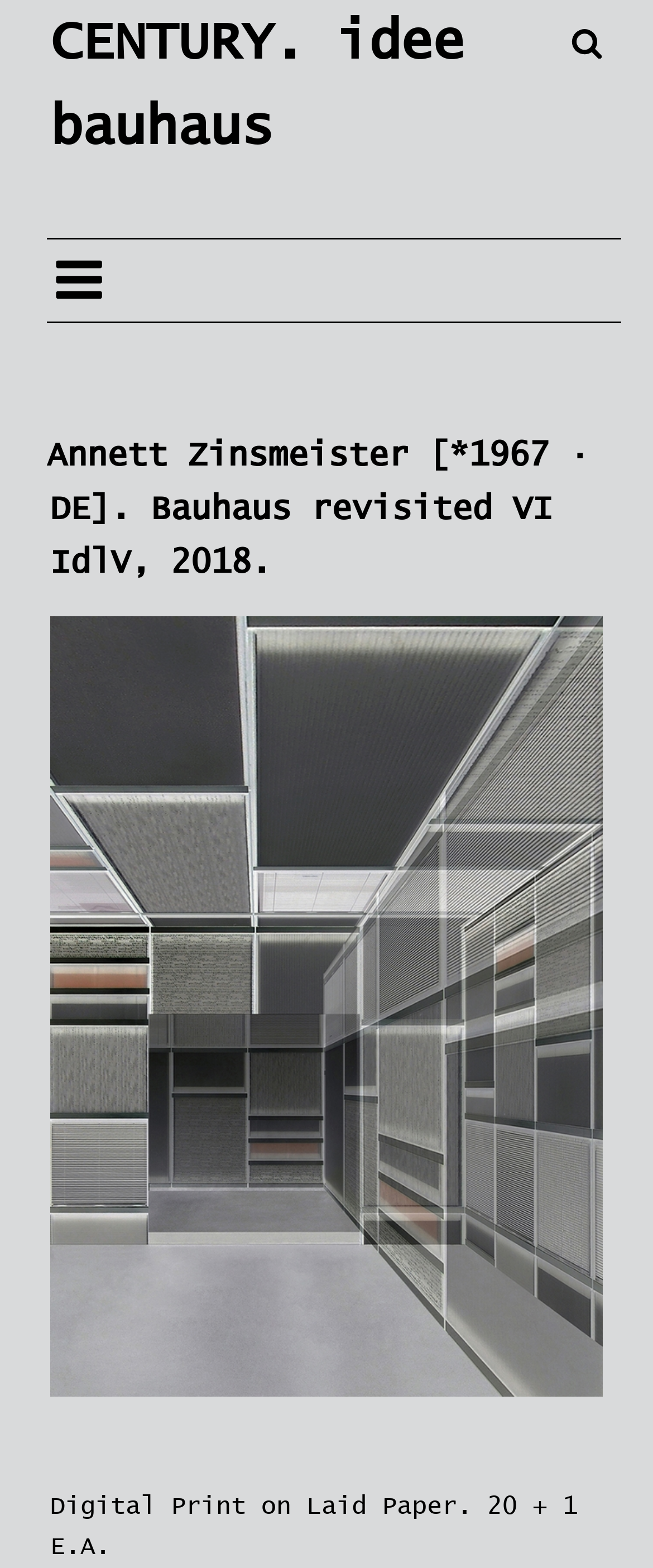What is the type of paper used for the artwork?
Please provide a detailed and thorough answer to the question.

The StaticText element 'Digital Print on Laid Paper. 20 + 1 E.A.' reveals that the artwork is printed on laid paper.